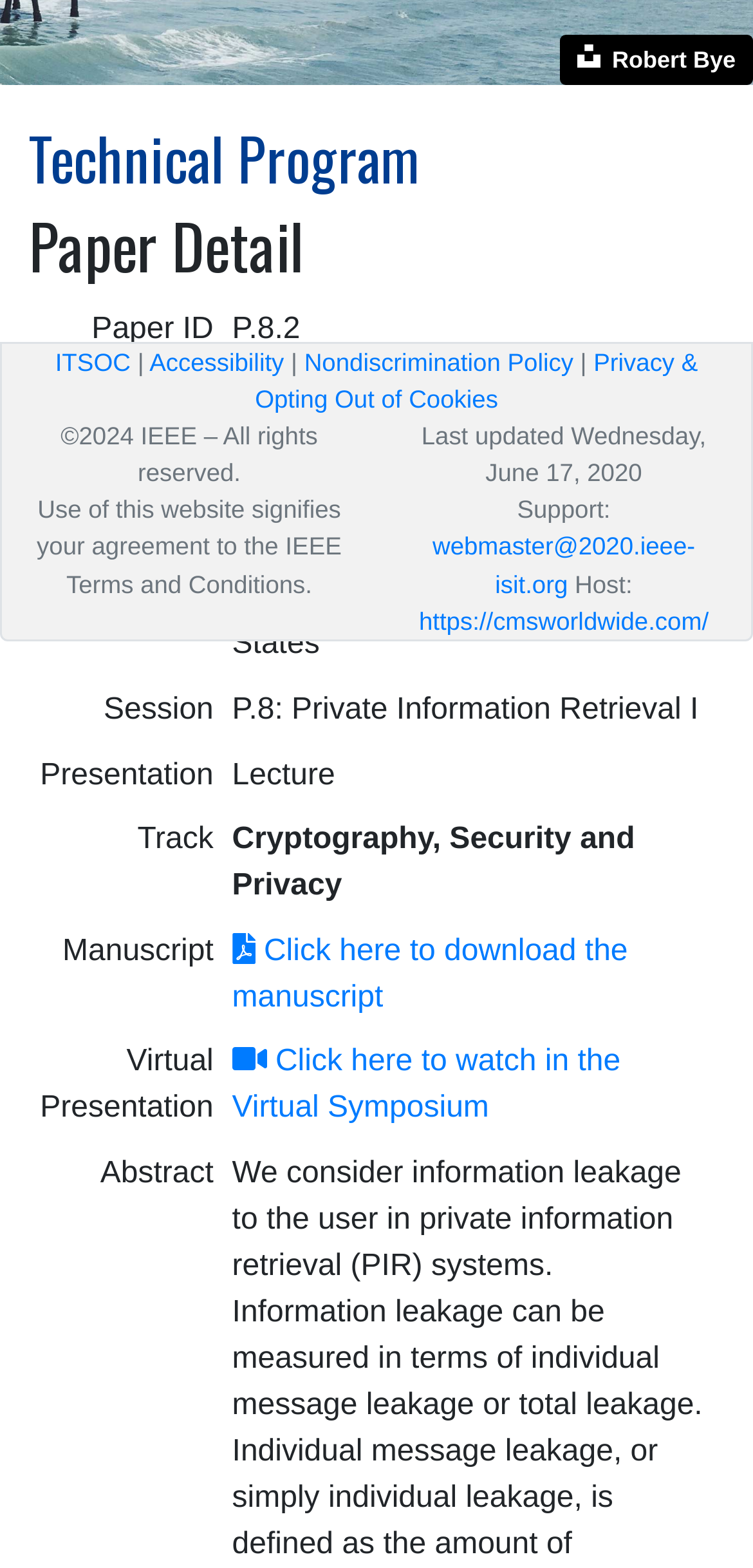Please determine the bounding box coordinates for the element with the description: "Accessibility".

[0.198, 0.221, 0.377, 0.24]